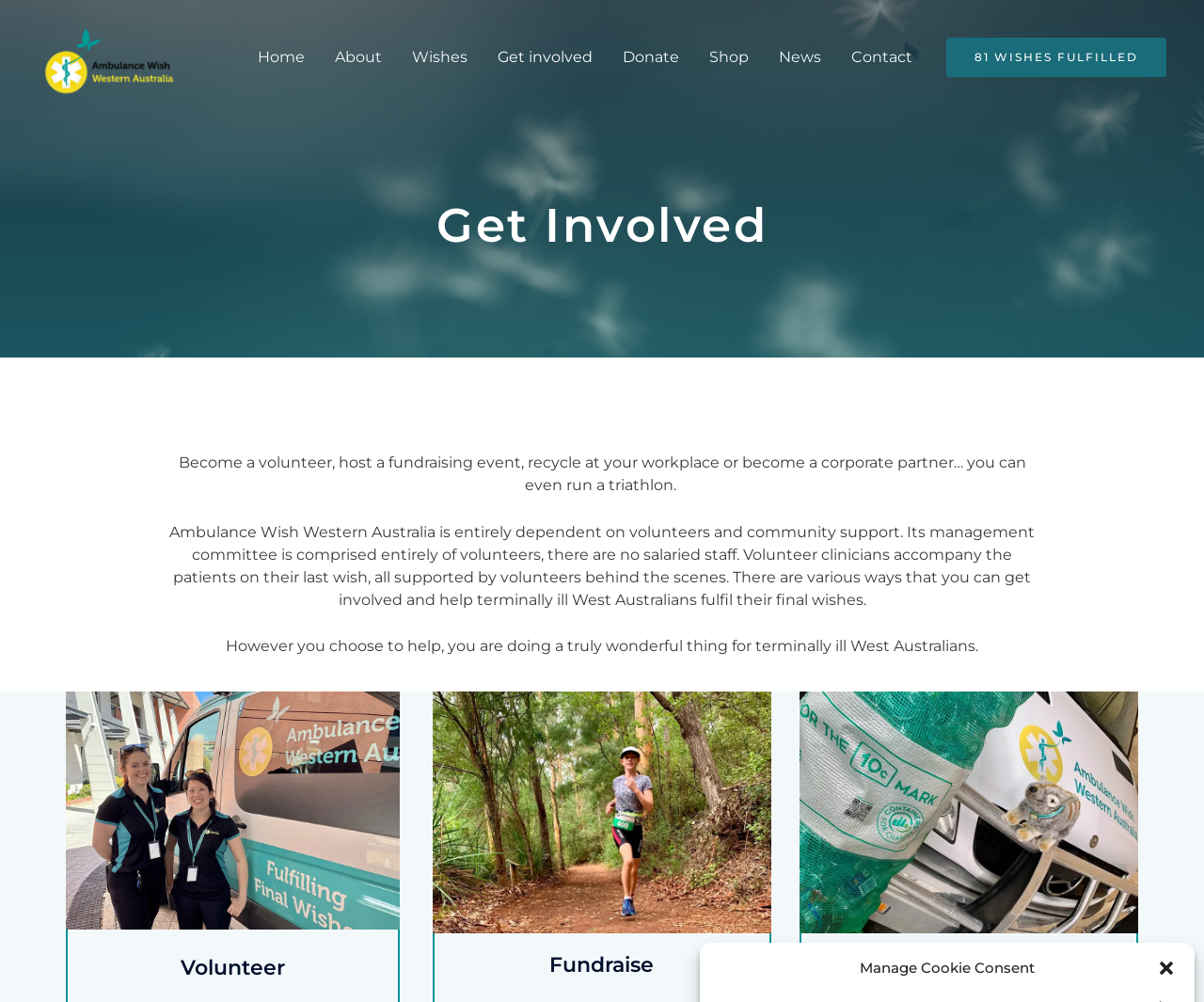Determine the bounding box for the UI element that matches this description: "Get involved".

[0.401, 0.025, 0.505, 0.091]